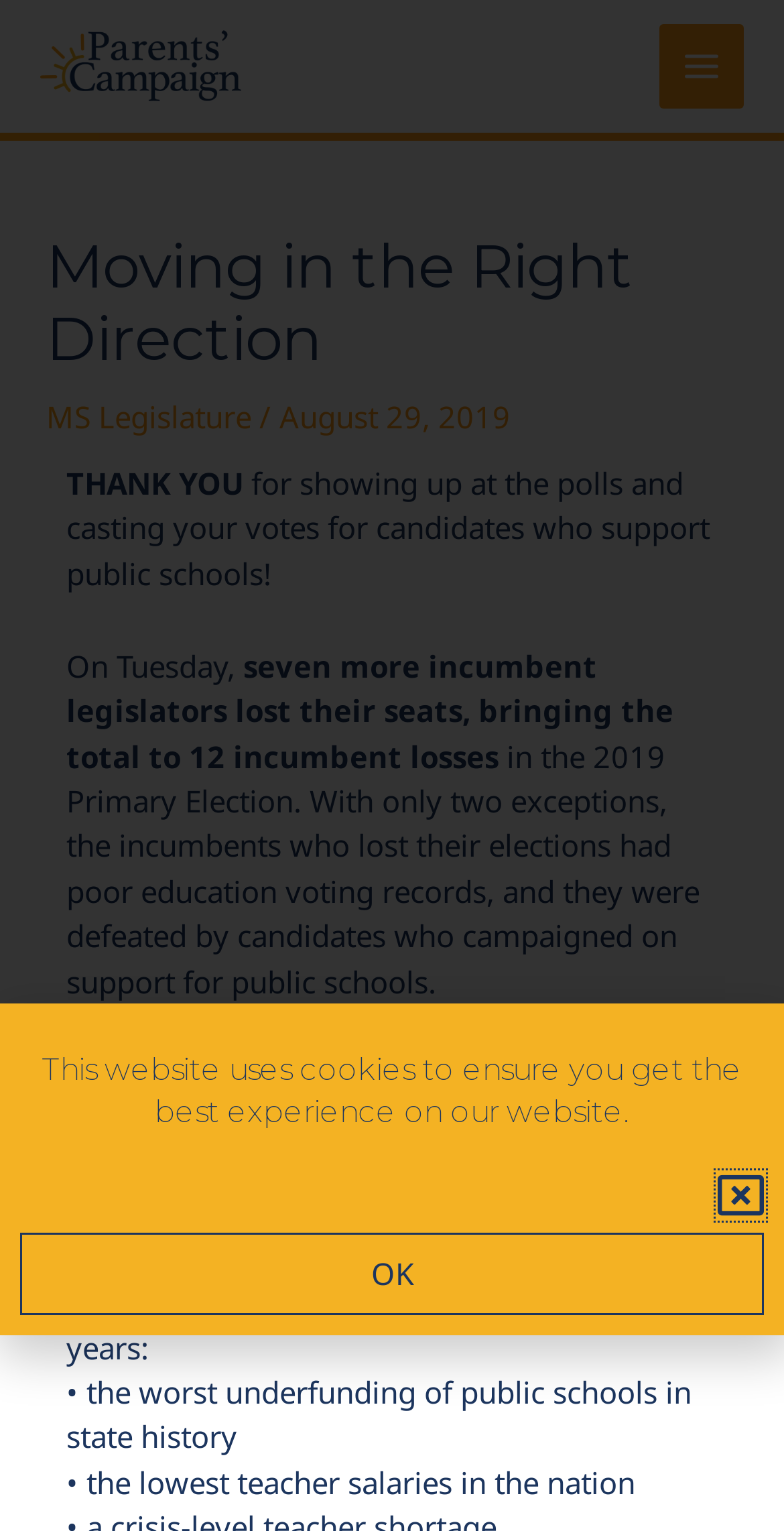Please provide the main heading of the webpage content.

Moving in the Right Direction